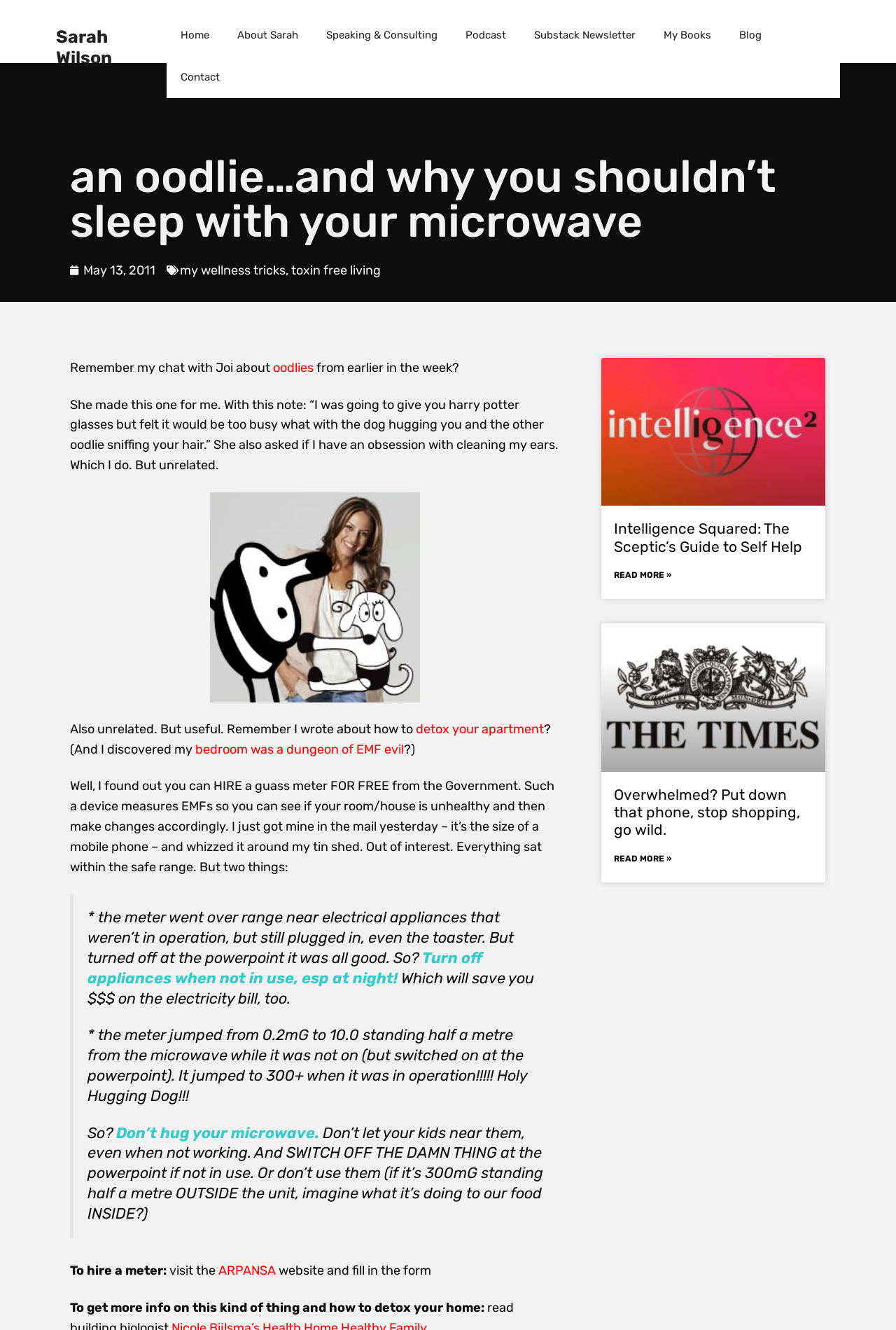Based on the image, give a detailed response to the question: What should not be done with a microwave?

The article warns against hugging a microwave, even when it's not in use, due to the high levels of EMFs it emits, which can be harmful to one's health.